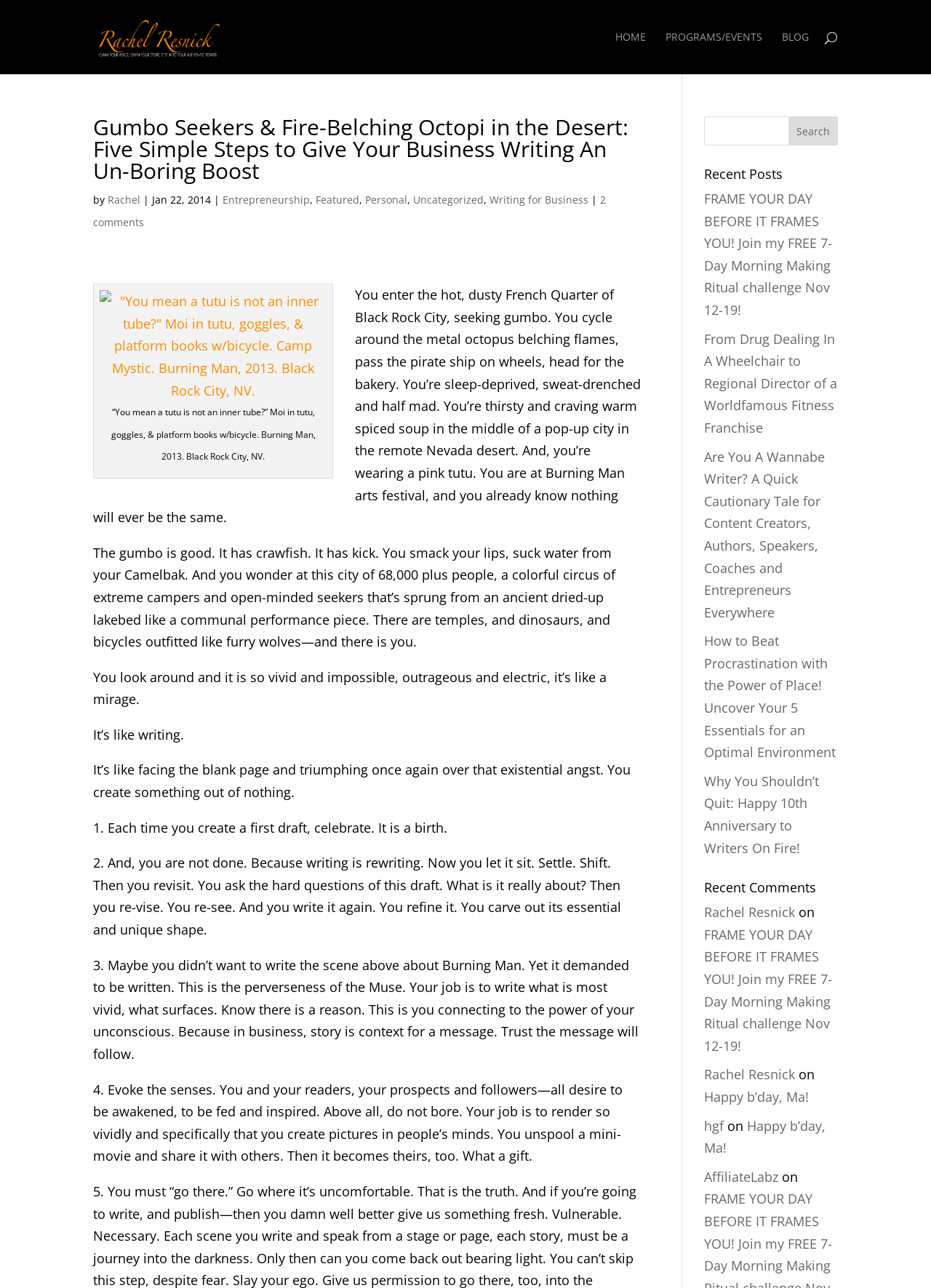Give a concise answer of one word or phrase to the question: 
What is the event mentioned in the blog post?

Burning Man